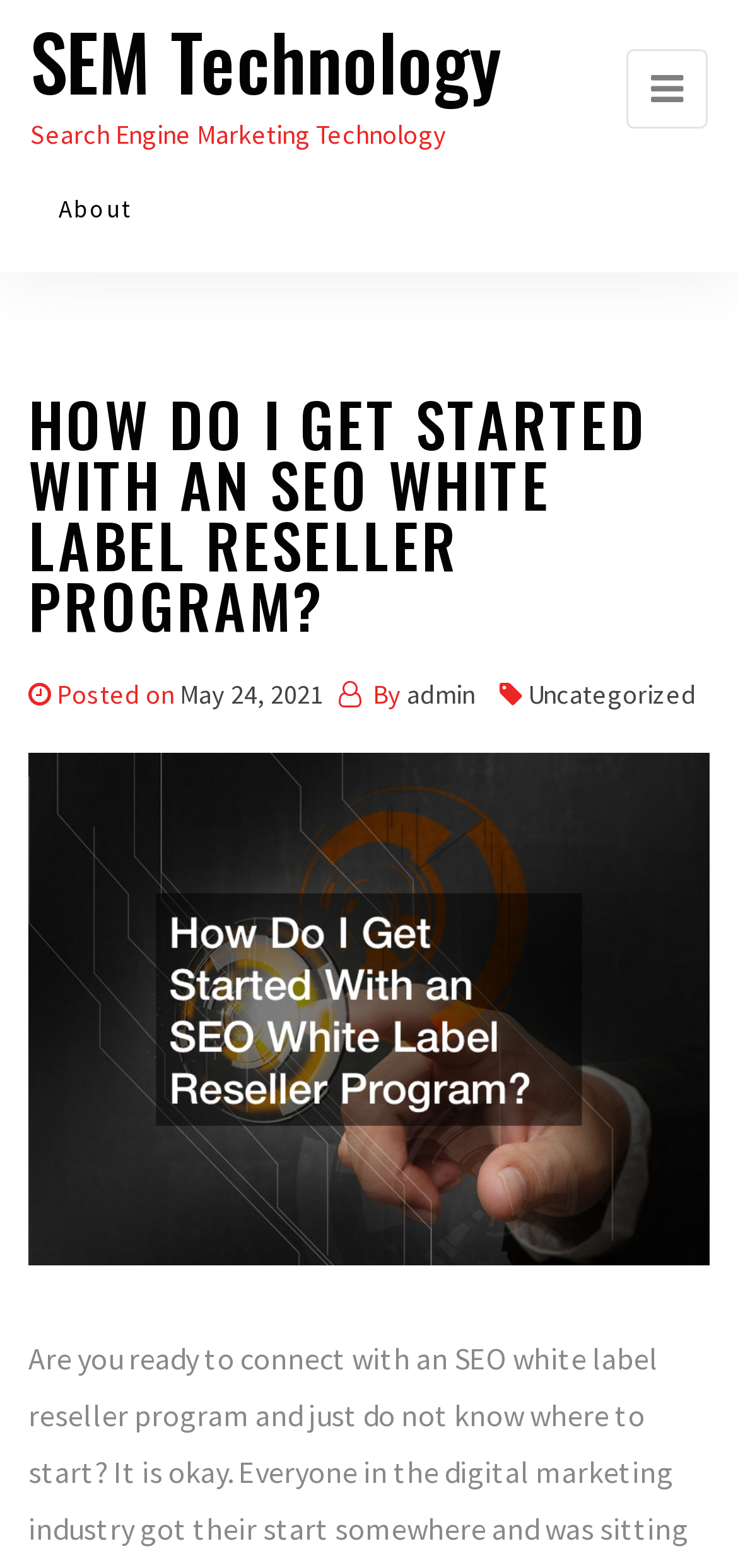Answer this question using a single word or a brief phrase:
What is the name of the company?

SEM Technology